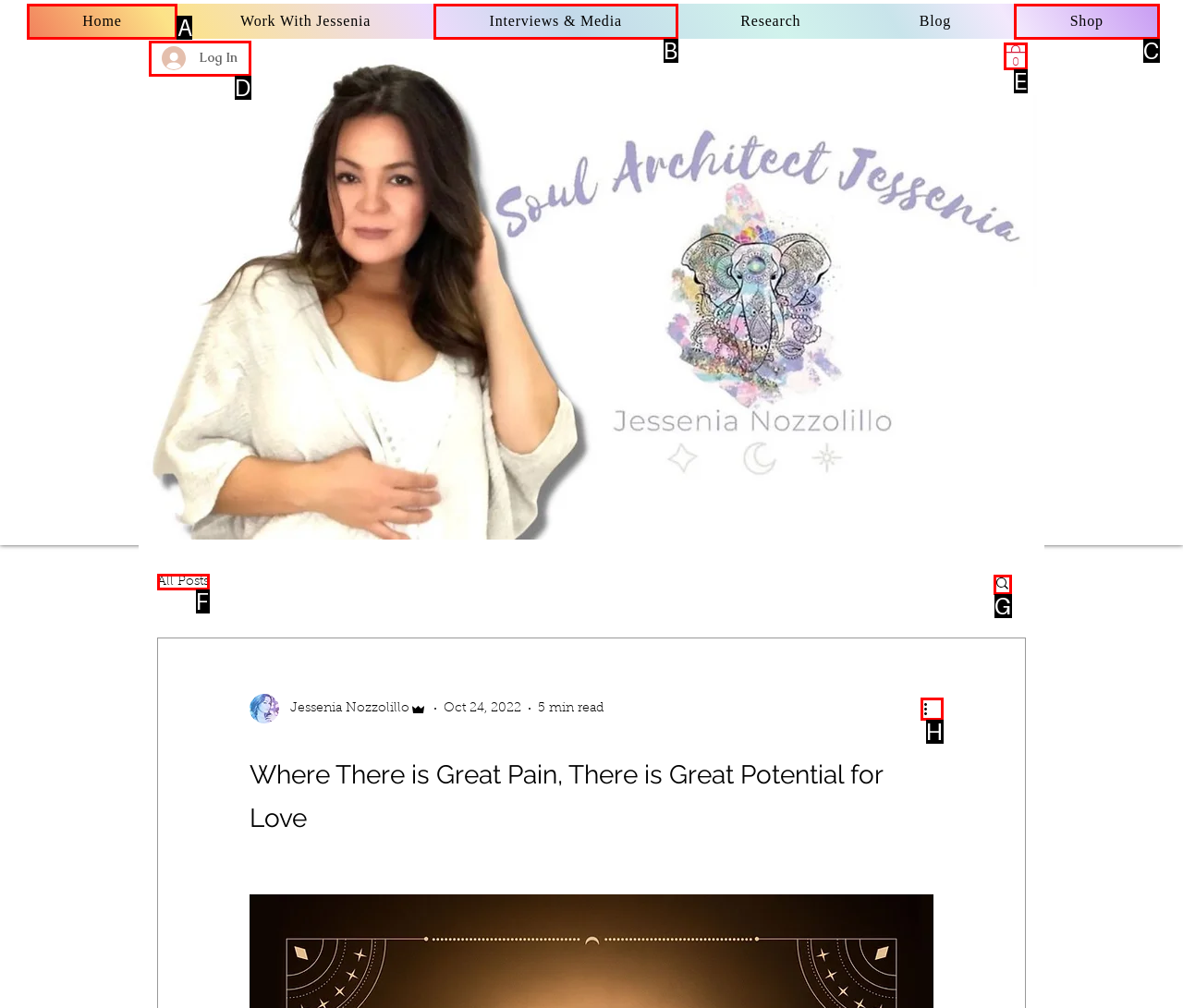Tell me which one HTML element I should click to complete the following task: Click the 'Cart with 0 items' button Answer with the option's letter from the given choices directly.

E